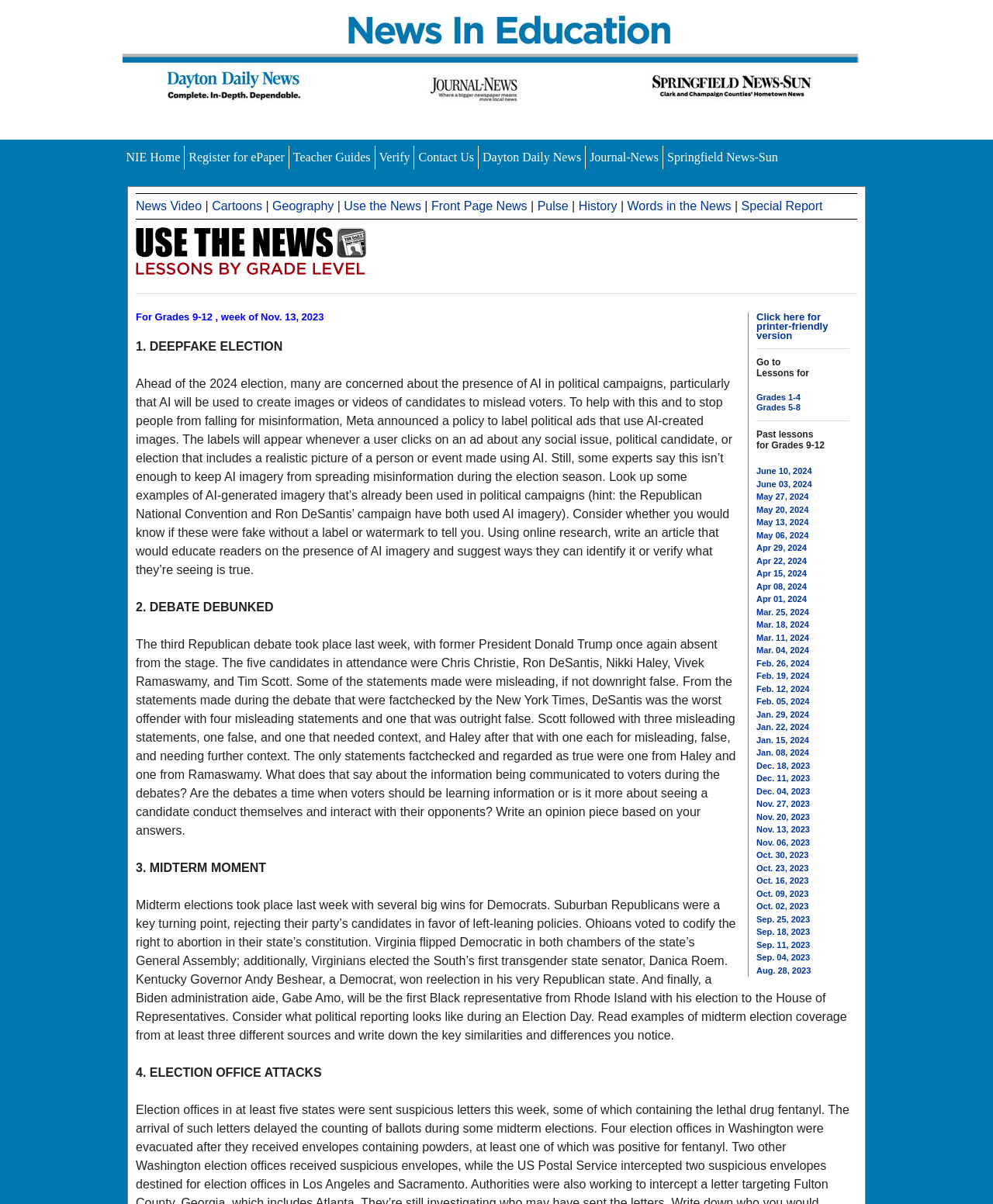Locate the bounding box coordinates of the element's region that should be clicked to carry out the following instruction: "Go to Lessons for Grades 1-4". The coordinates need to be four float numbers between 0 and 1, i.e., [left, top, right, bottom].

[0.762, 0.326, 0.806, 0.334]